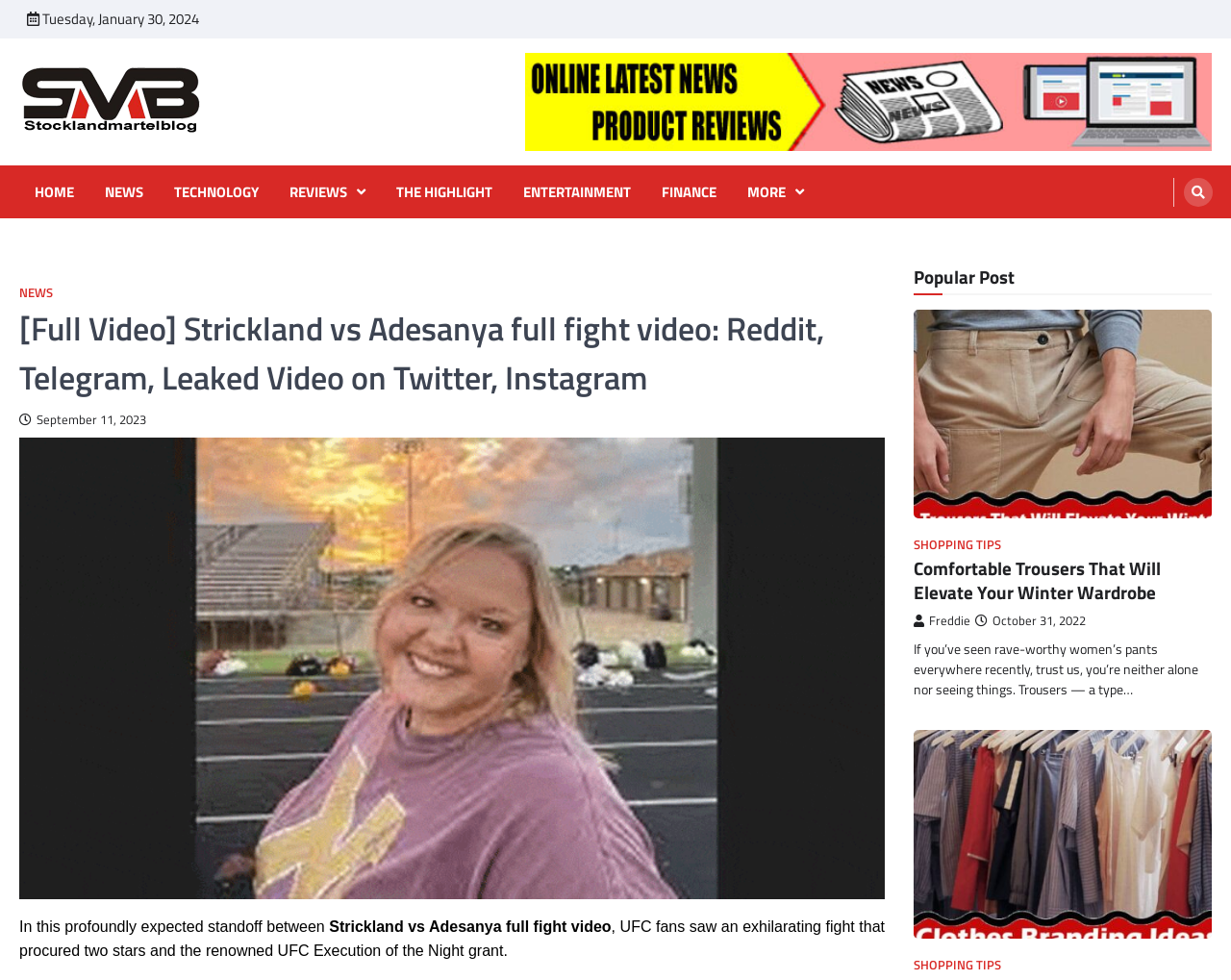Find the bounding box coordinates for the area that should be clicked to accomplish the instruction: "Go to HOME page".

[0.022, 0.185, 0.066, 0.207]